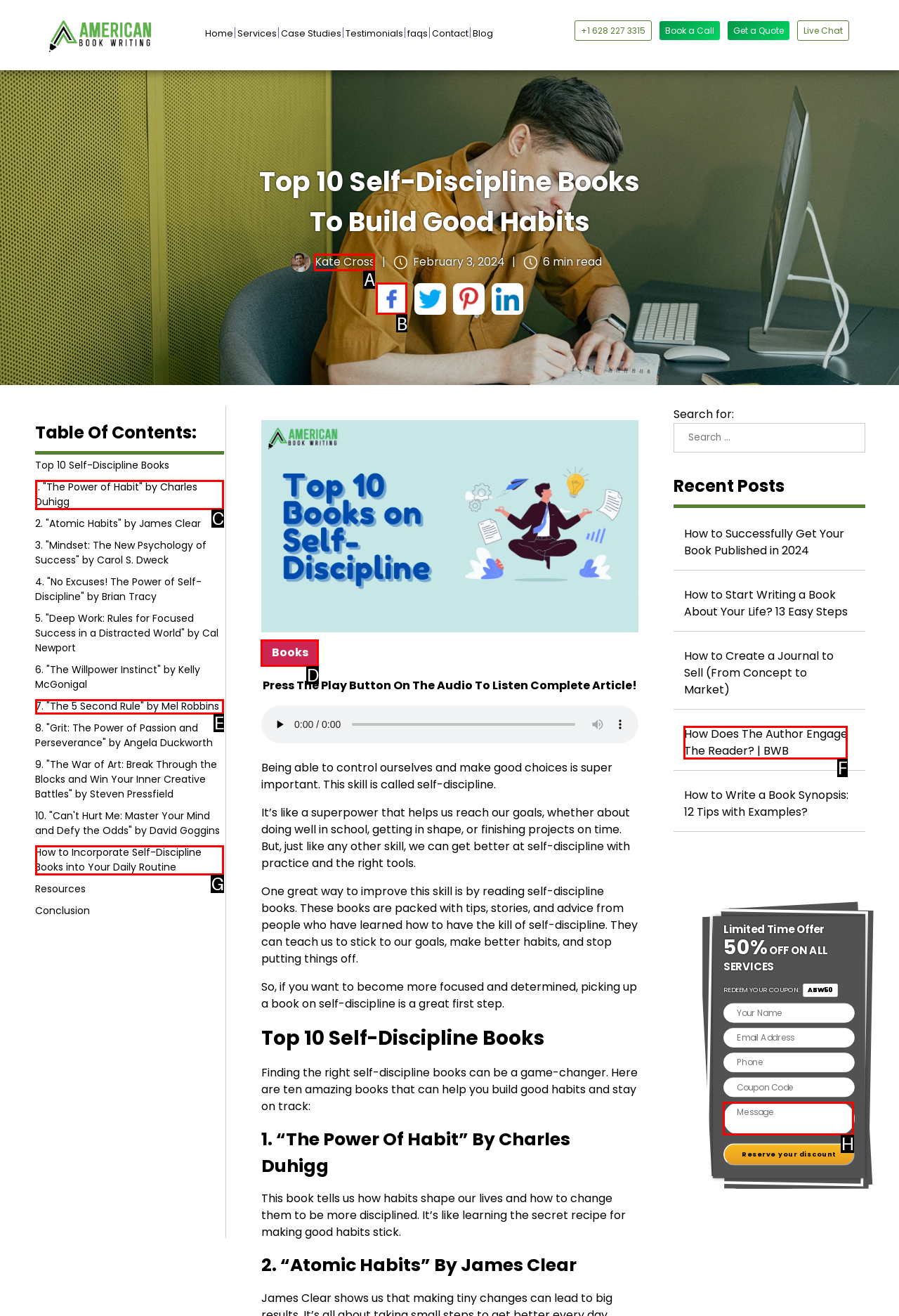Choose the letter of the UI element necessary for this task: Click on the 'facebook sharing icon'
Answer with the correct letter.

B